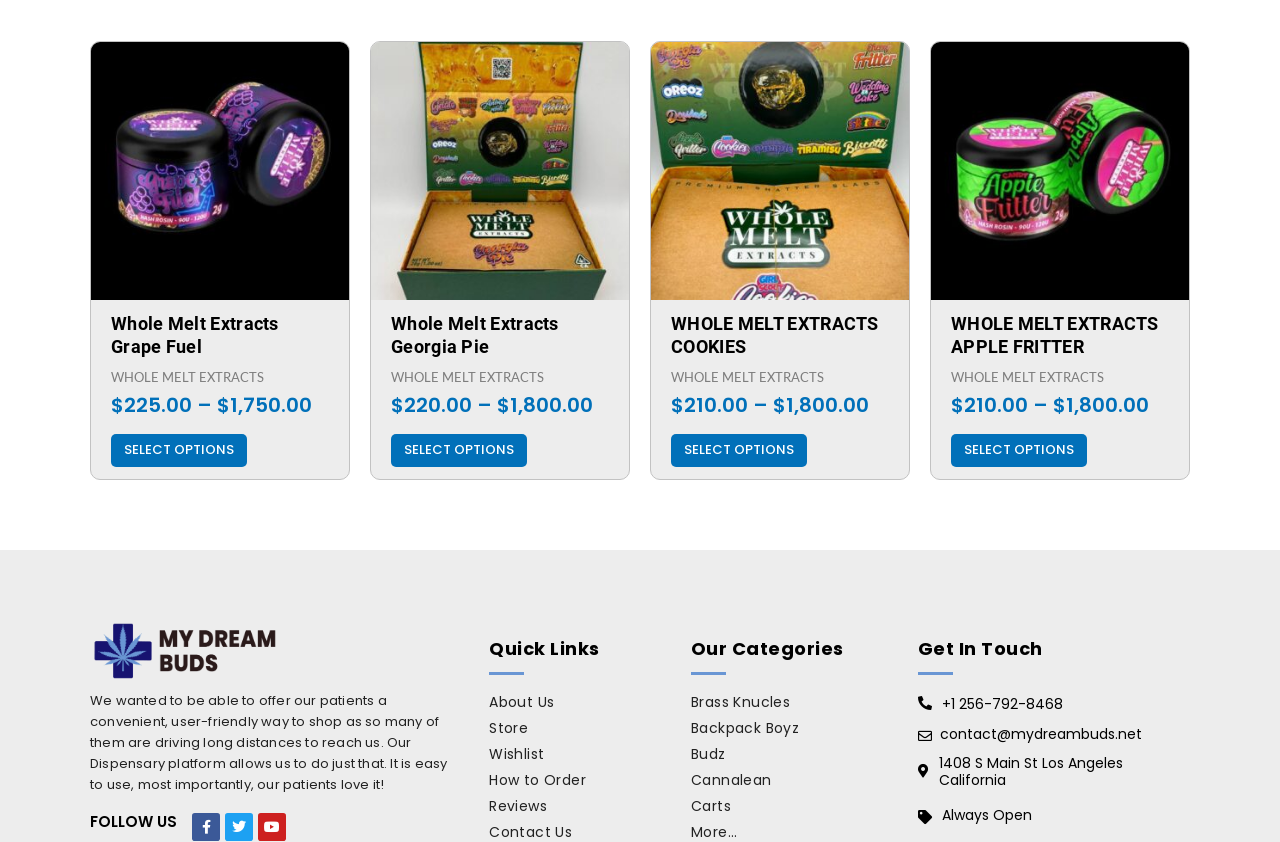Identify the bounding box coordinates of the area you need to click to perform the following instruction: "Contact through phone number".

[0.717, 0.827, 0.83, 0.847]